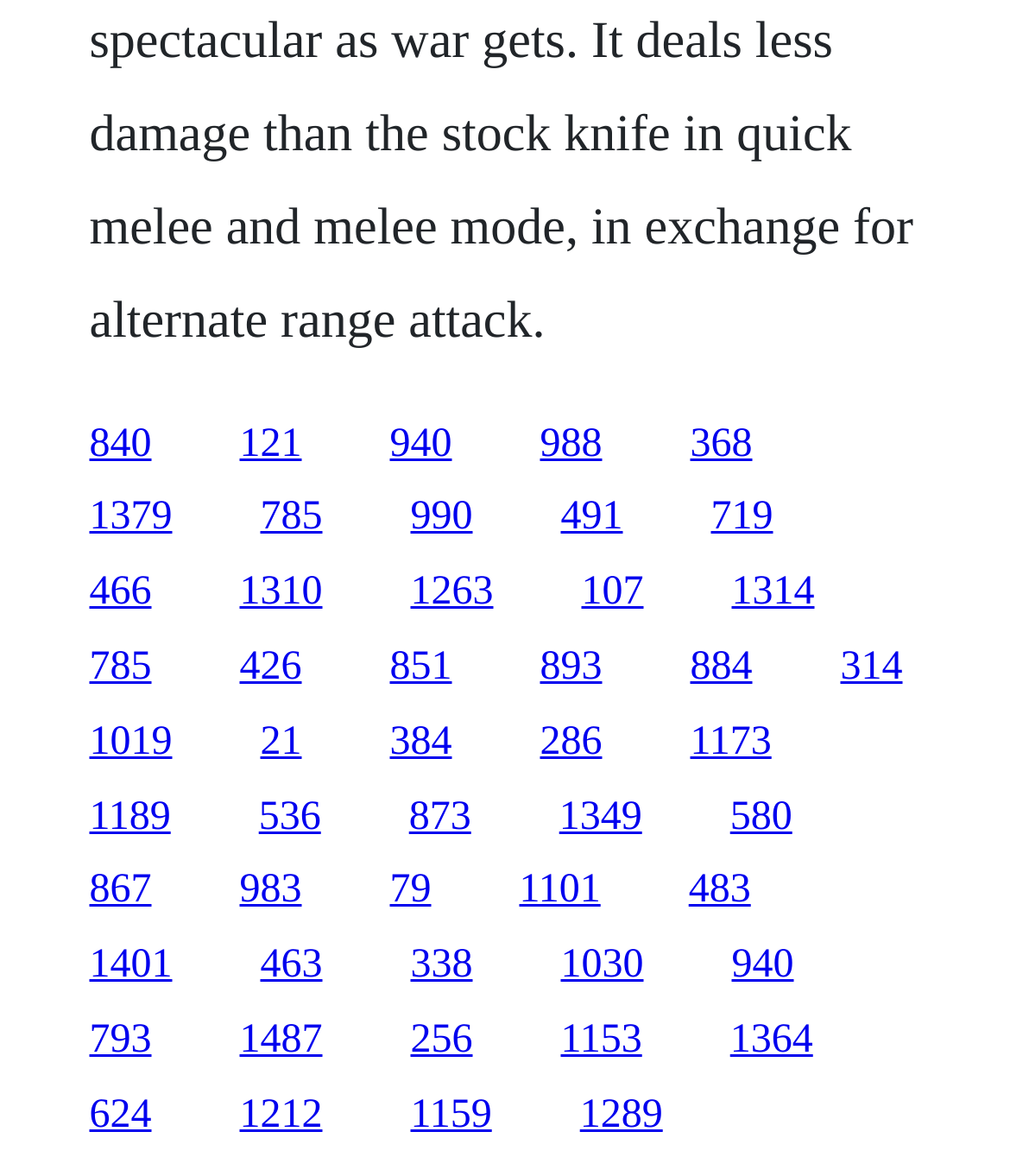Are the link elements evenly spaced?
Based on the image, answer the question with as much detail as possible.

After analyzing the bounding box coordinates of the link elements, I can see that the link elements are not evenly spaced. The x1 and x2 coordinates of adjacent link elements do not have a consistent gap, indicating that the link elements are not evenly distributed horizontally.